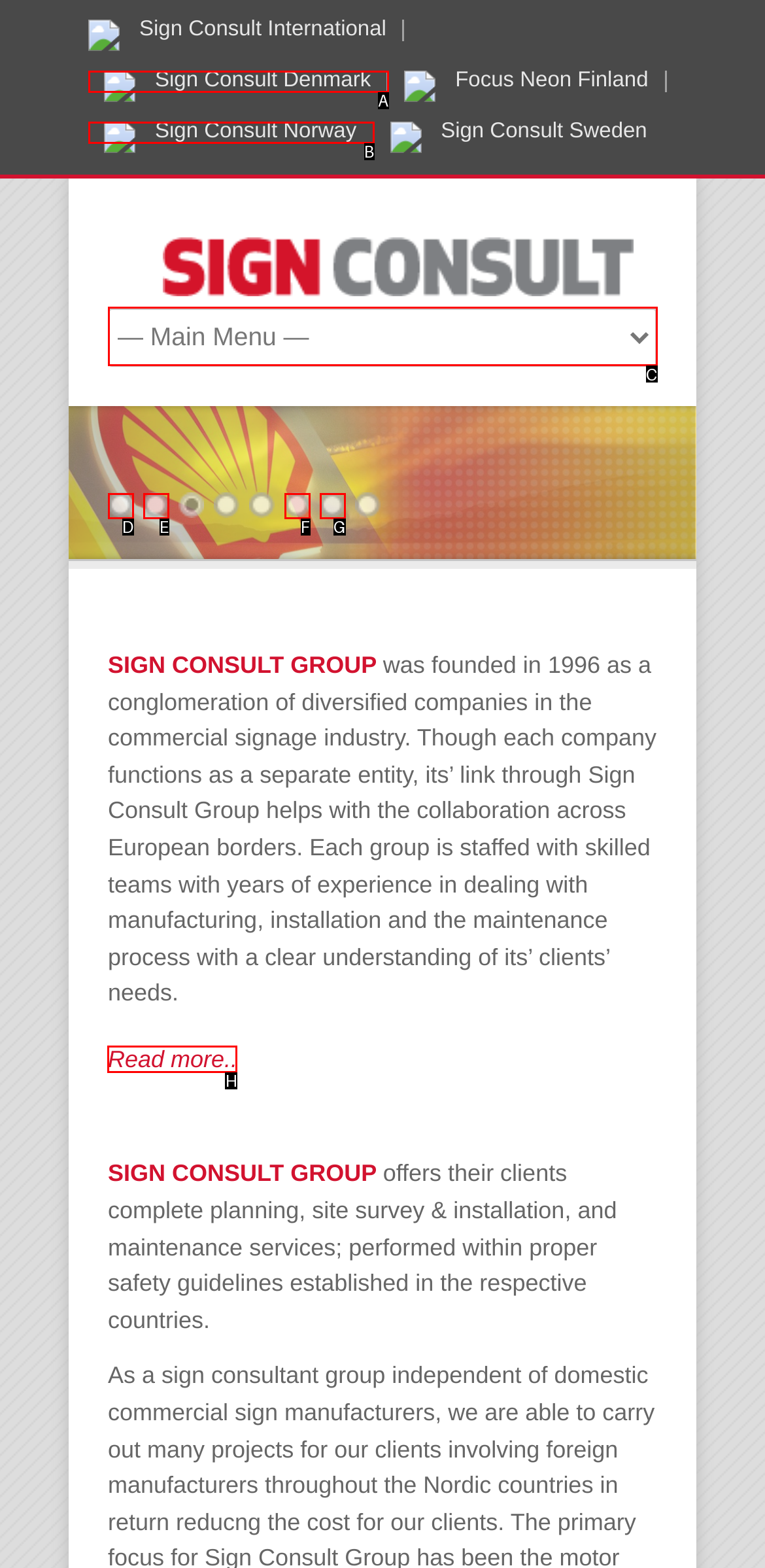Choose the HTML element you need to click to achieve the following task: Read more about Sign Consult Group
Respond with the letter of the selected option from the given choices directly.

H